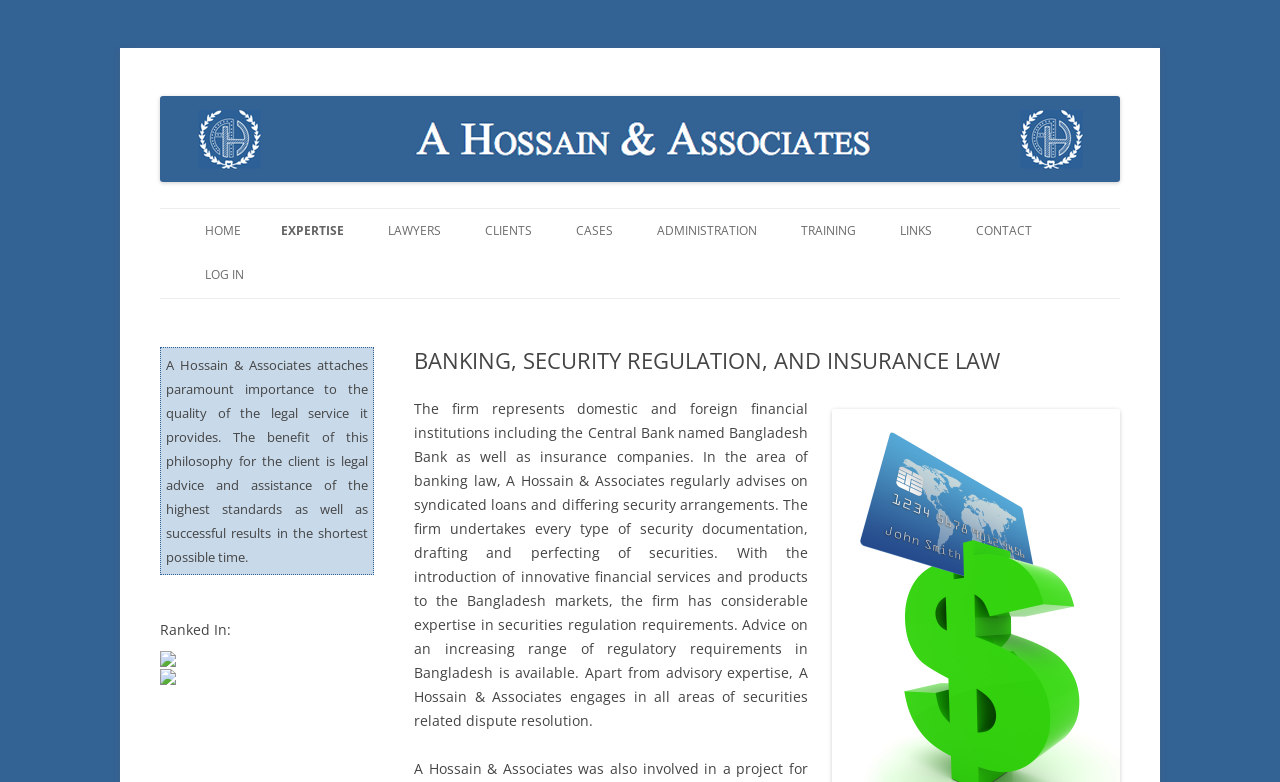What is the benefit of the firm's philosophy for clients?
We need a detailed and exhaustive answer to the question. Please elaborate.

The firm's description mentions that the benefit of its philosophy for clients is 'legal advice and assistance of the highest standards as well as successful results in the shortest possible time', which indicates the benefit of the firm's philosophy for clients.